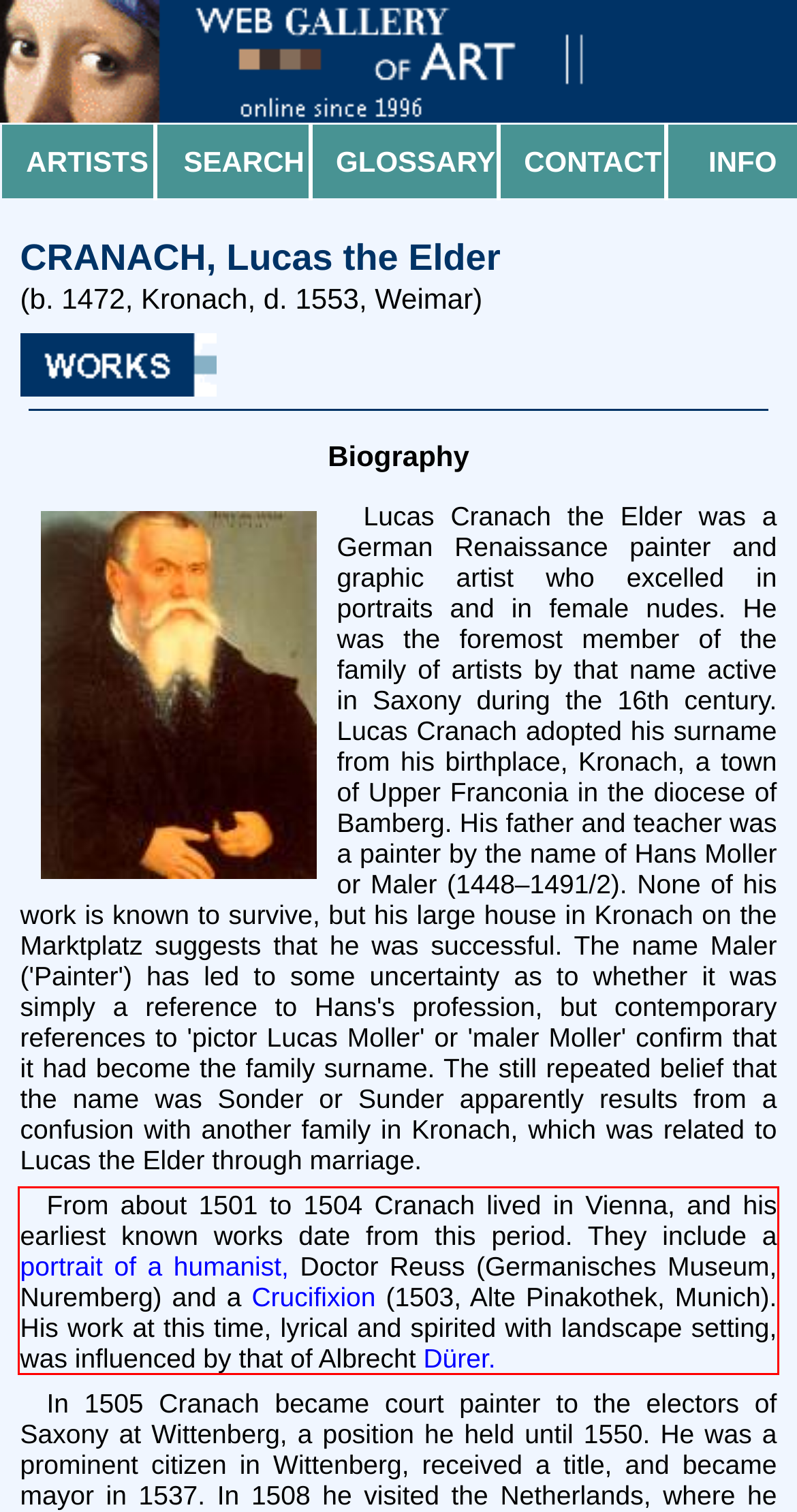Please analyze the screenshot of a webpage and extract the text content within the red bounding box using OCR.

From about 1501 to 1504 Cranach lived in Vienna, and his earliest known works date from this period. They include a portrait of a humanist, Doctor Reuss (Germanisches Museum, Nuremberg) and a Crucifixion (1503, Alte Pinakothek, Munich). His work at this time, lyrical and spirited with landscape setting, was influenced by that of Albrecht Dürer.